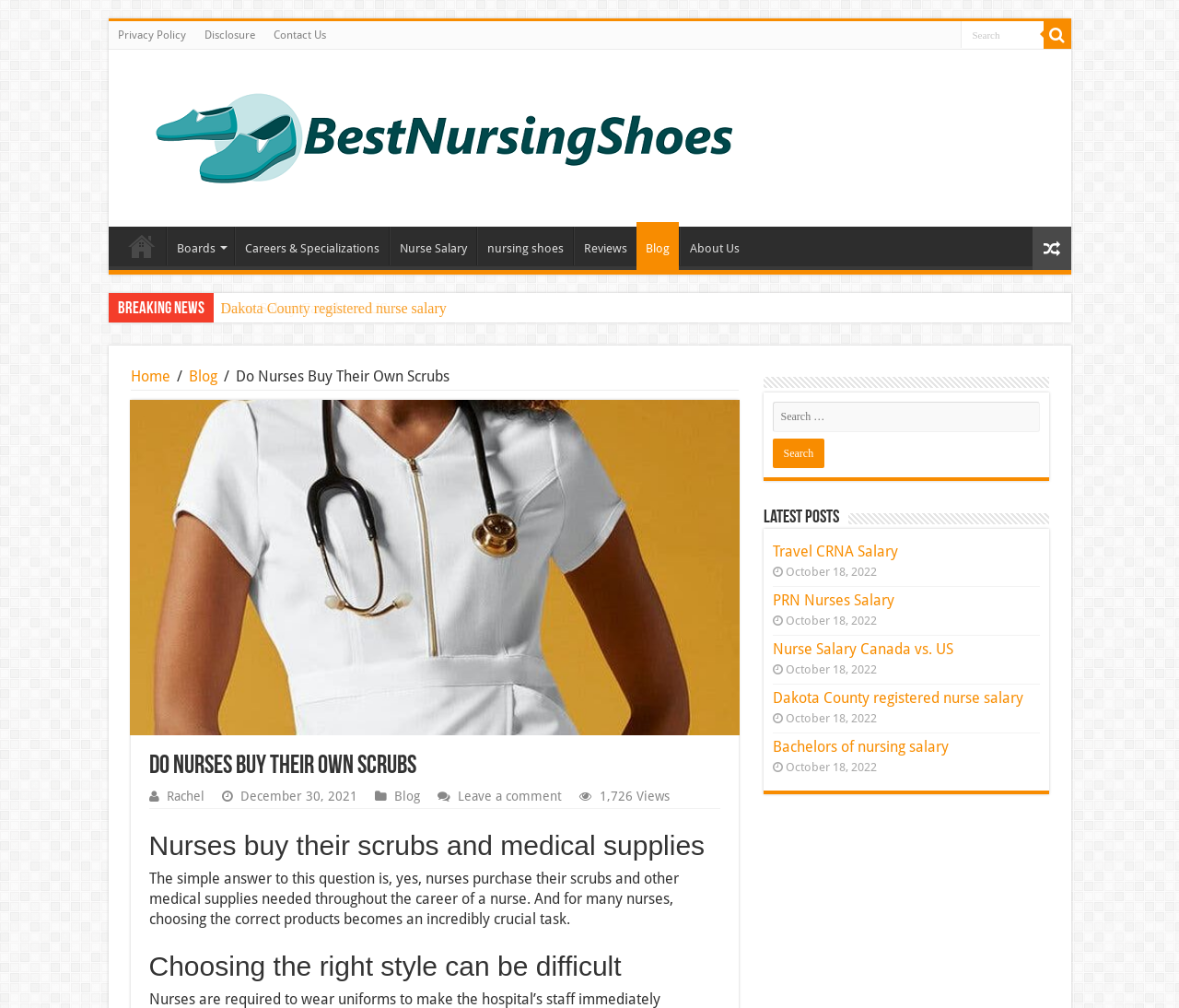What type of content is listed under 'Latest Posts'?
Using the picture, provide a one-word or short phrase answer.

Nursing-related articles